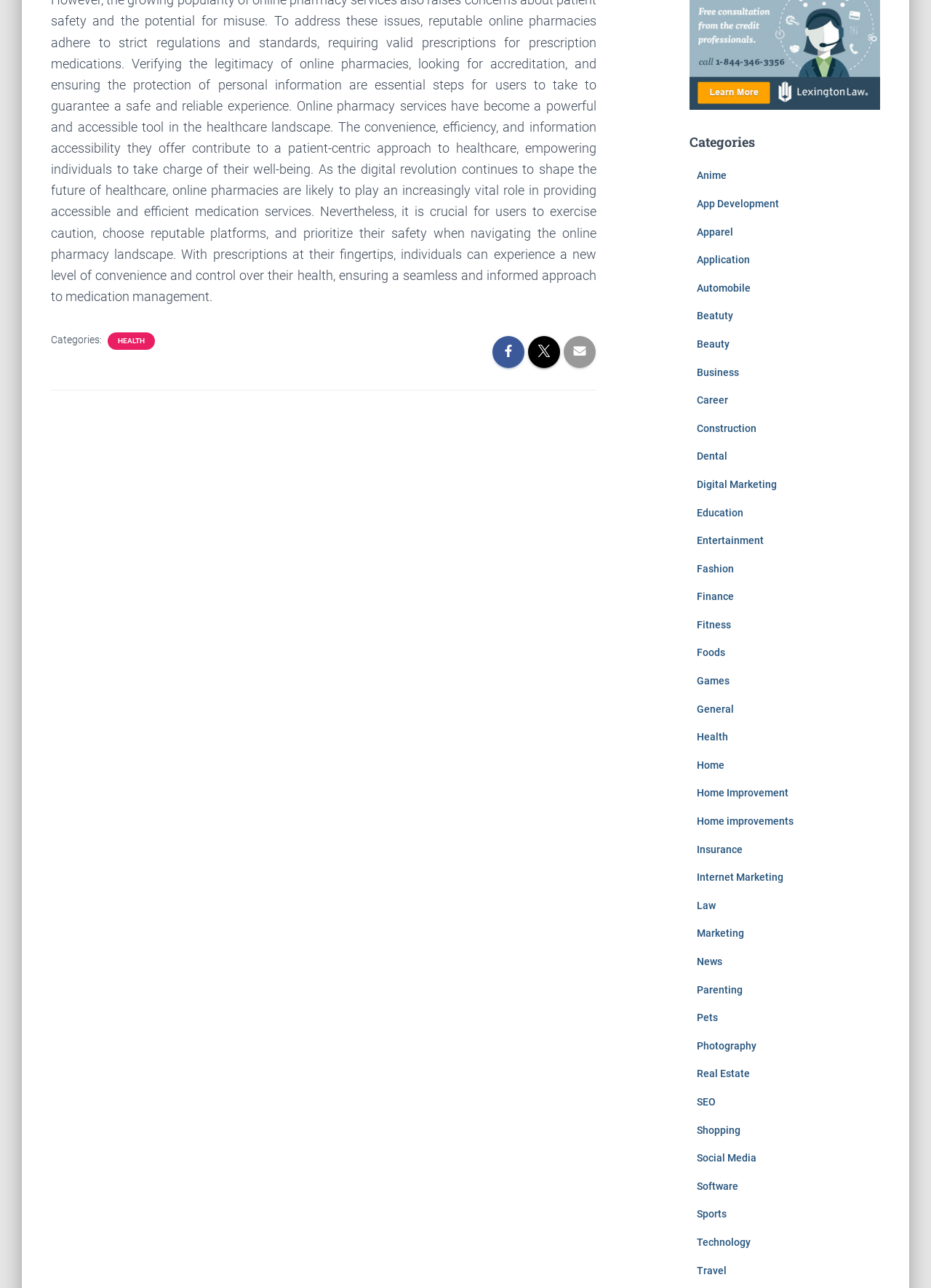Using the given description, provide the bounding box coordinates formatted as (top-left x, top-left y, bottom-right x, bottom-right y), with all values being floating point numbers between 0 and 1. Description: App Development

[0.748, 0.154, 0.836, 0.163]